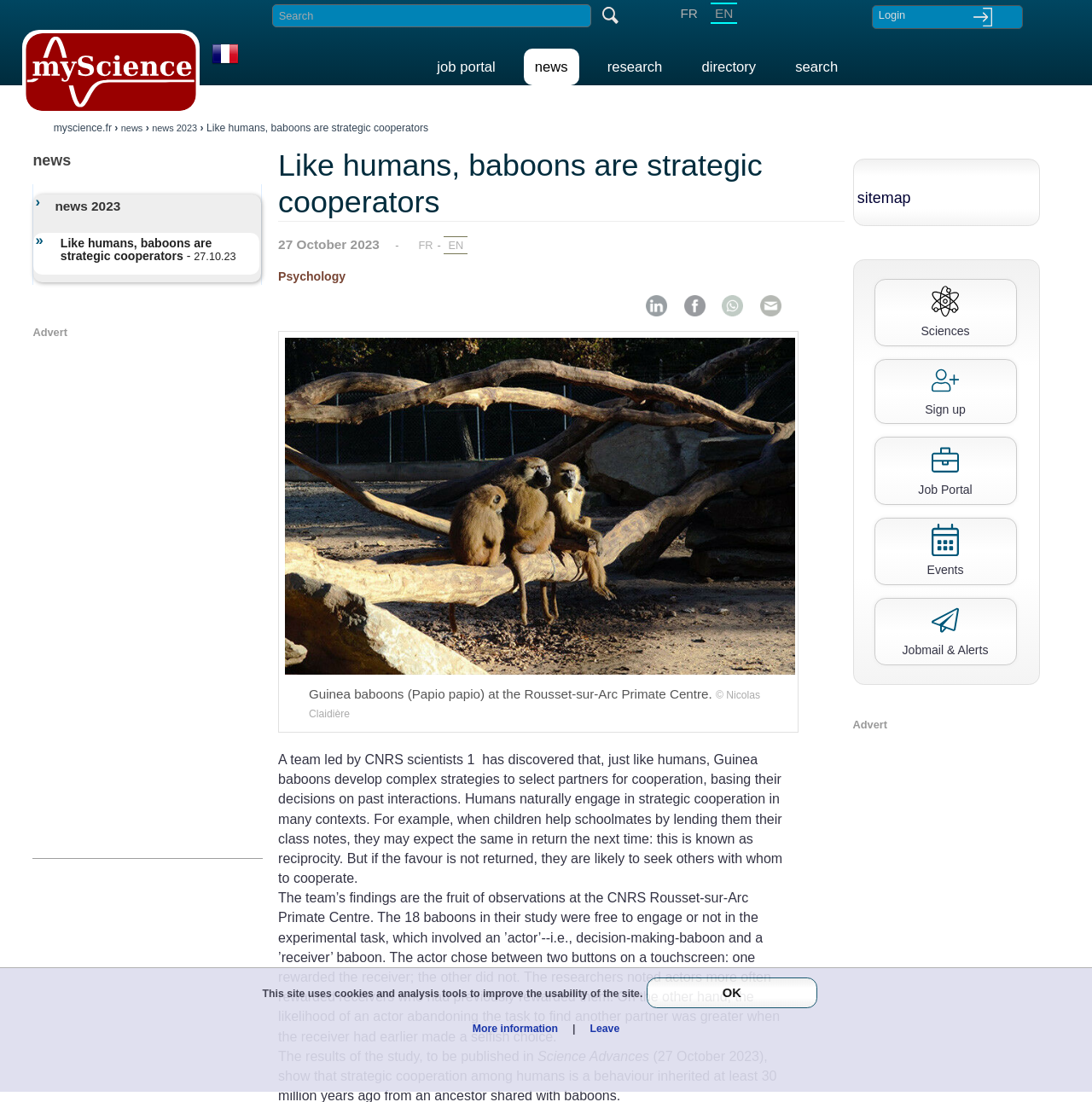Give a one-word or one-phrase response to the question:
What is the date of the news article?

27 October 2023